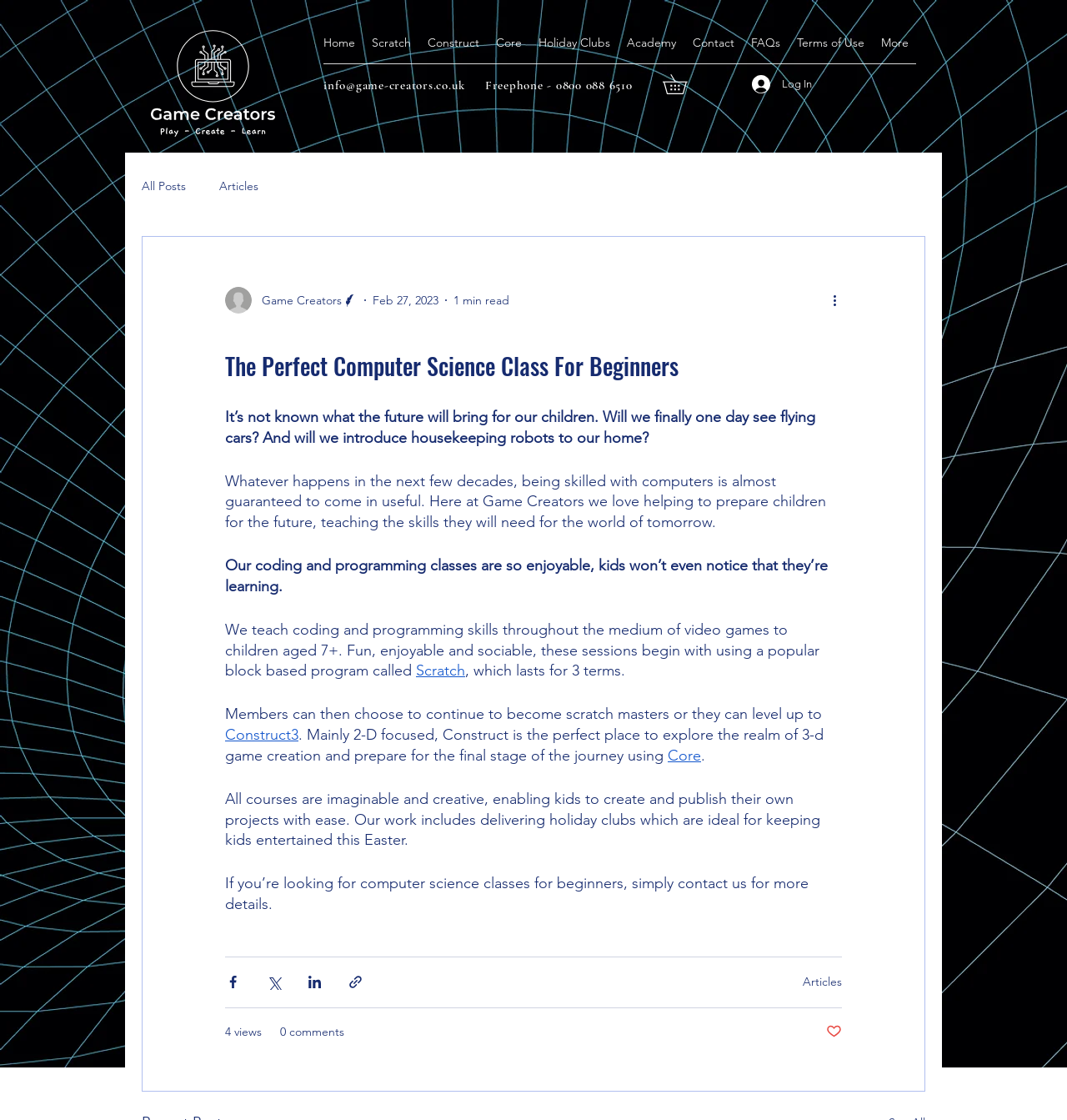Determine the coordinates of the bounding box for the clickable area needed to execute this instruction: "Click the 'Contact' link".

[0.641, 0.027, 0.696, 0.049]